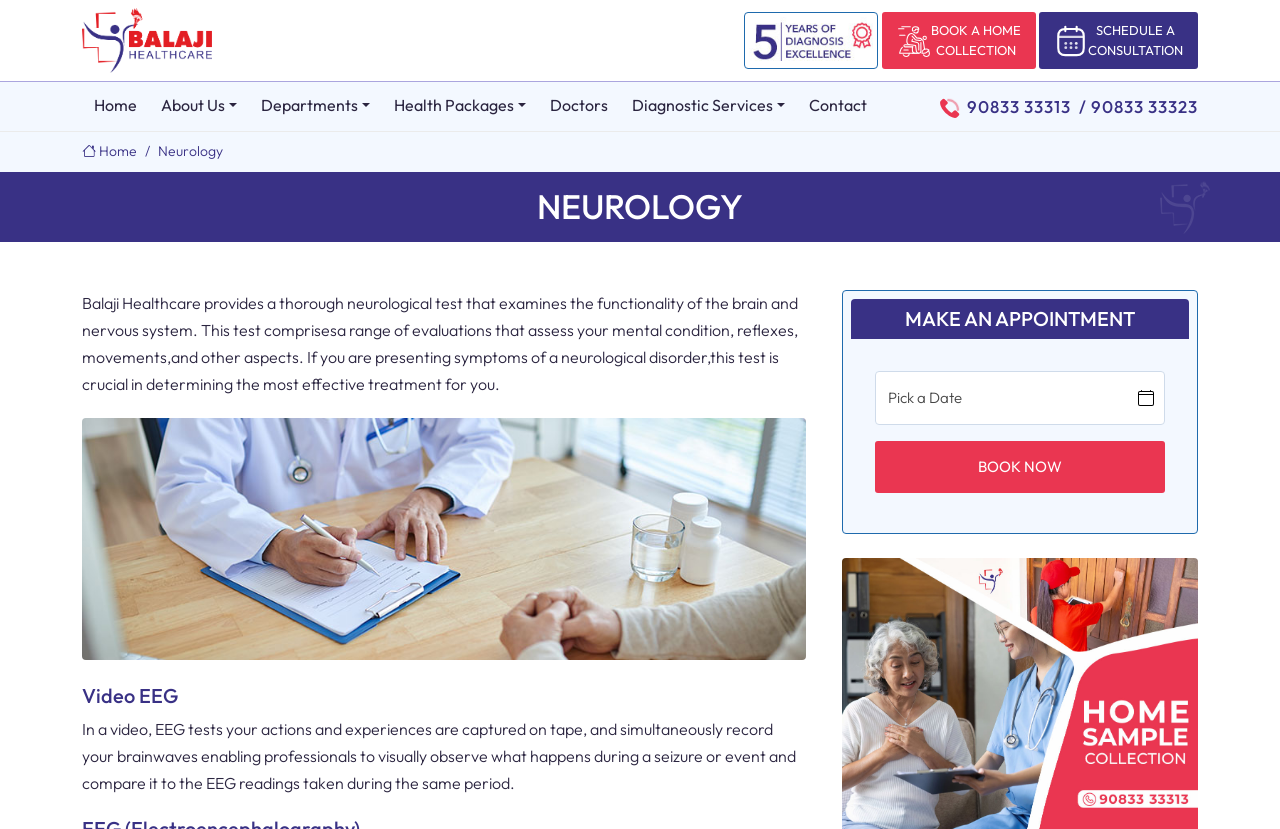Please locate the bounding box coordinates of the element that needs to be clicked to achieve the following instruction: "Book now". The coordinates should be four float numbers between 0 and 1, i.e., [left, top, right, bottom].

[0.684, 0.53, 0.91, 0.594]